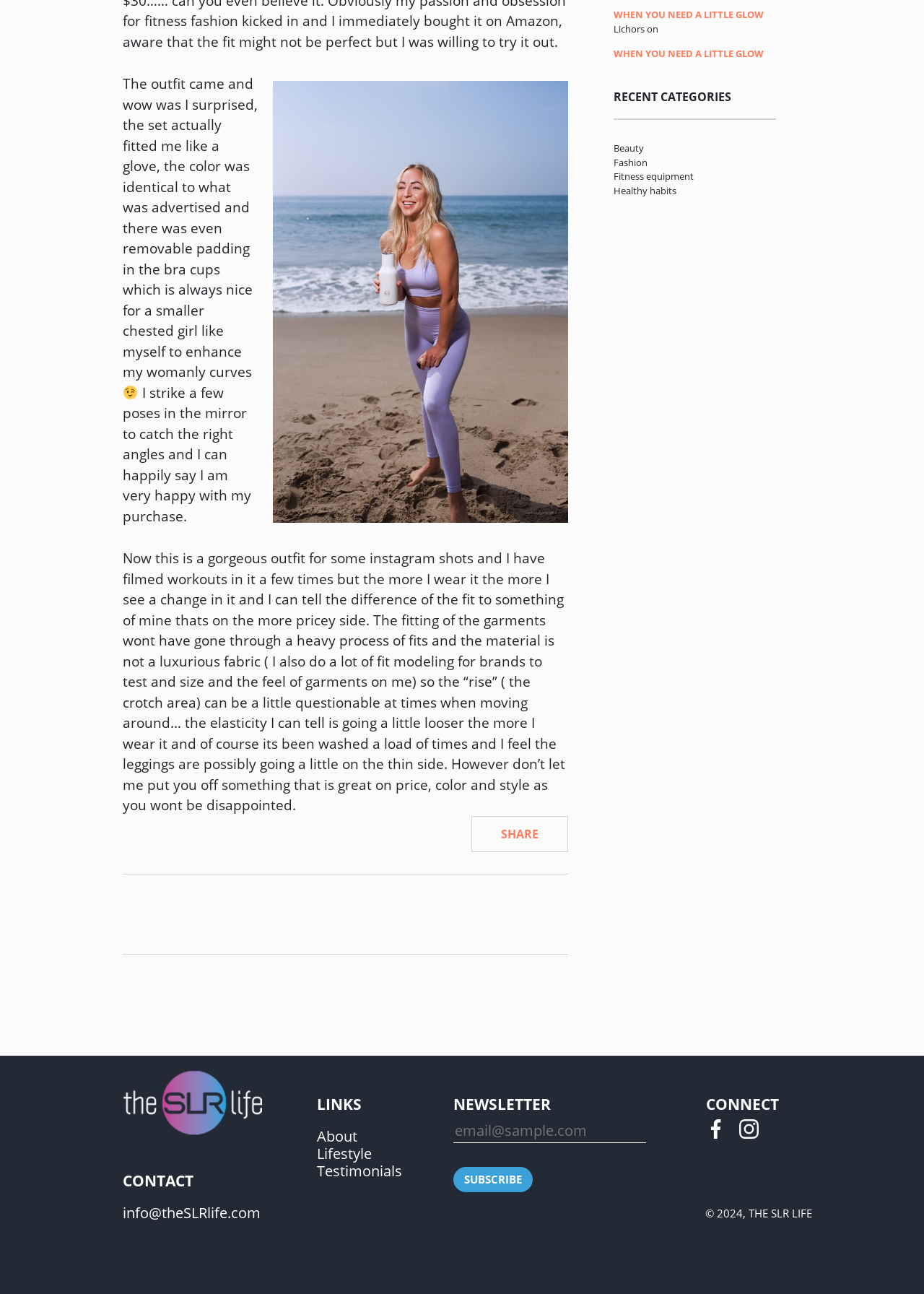Could you determine the bounding box coordinates of the clickable element to complete the instruction: "Click the 'CONTACT' link"? Provide the coordinates as four float numbers between 0 and 1, i.e., [left, top, right, bottom].

[0.133, 0.906, 0.299, 0.92]